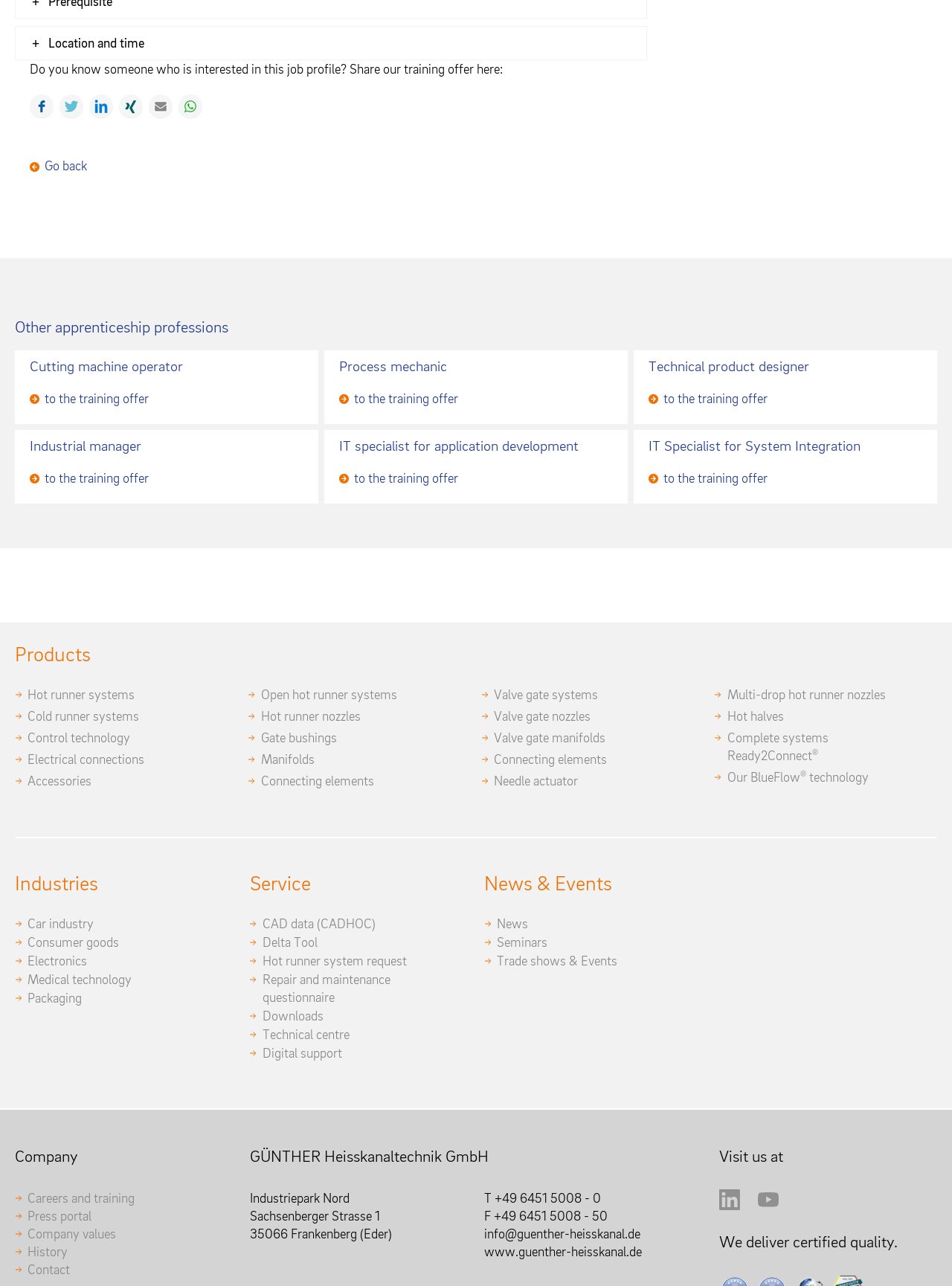Please specify the bounding box coordinates for the clickable region that will help you carry out the instruction: "View training offer for Cutting machine operator".

[0.031, 0.303, 0.156, 0.316]